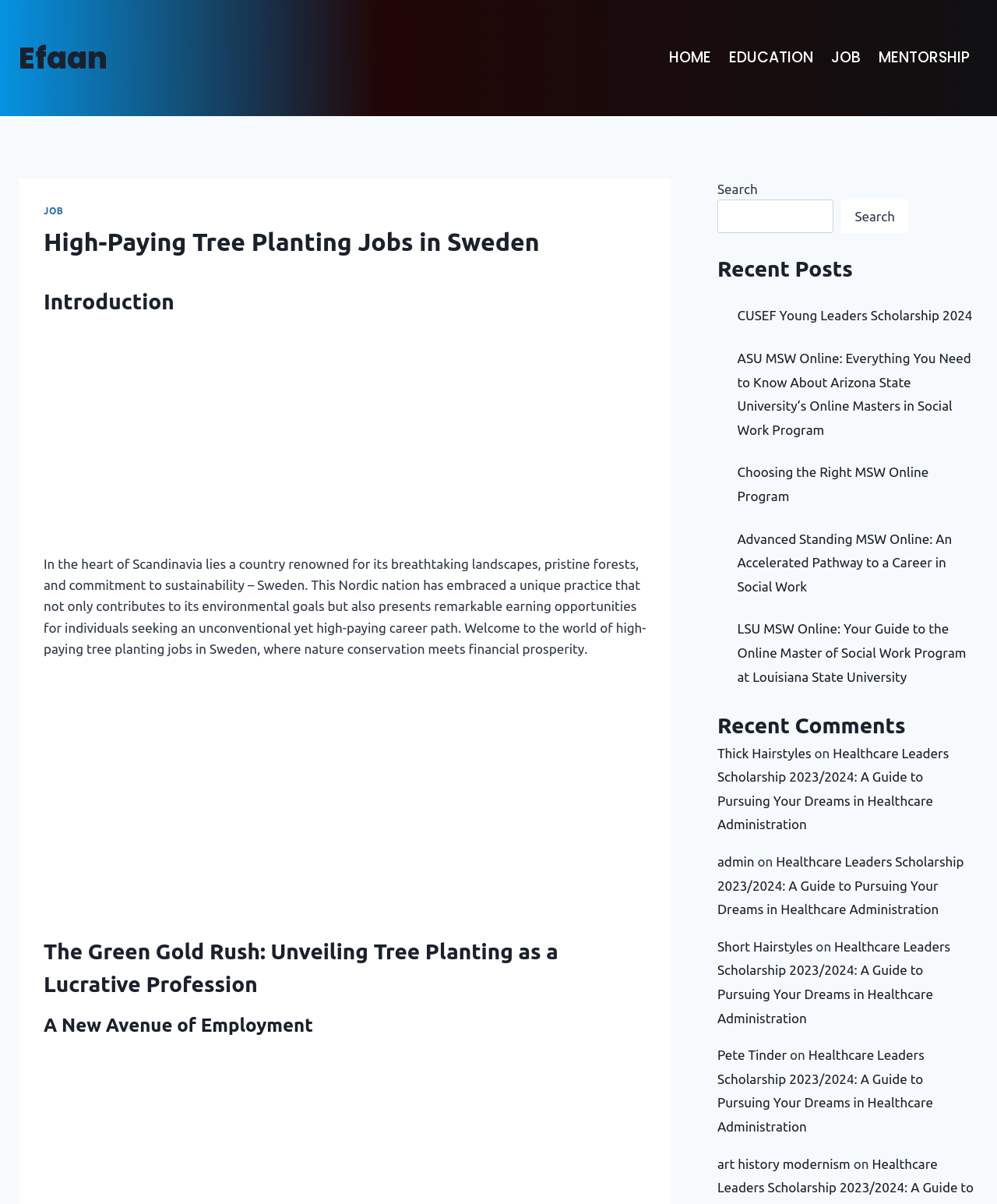Show me the bounding box coordinates of the clickable region to achieve the task as per the instruction: "Click the 'Schedule an appointment today' link".

None